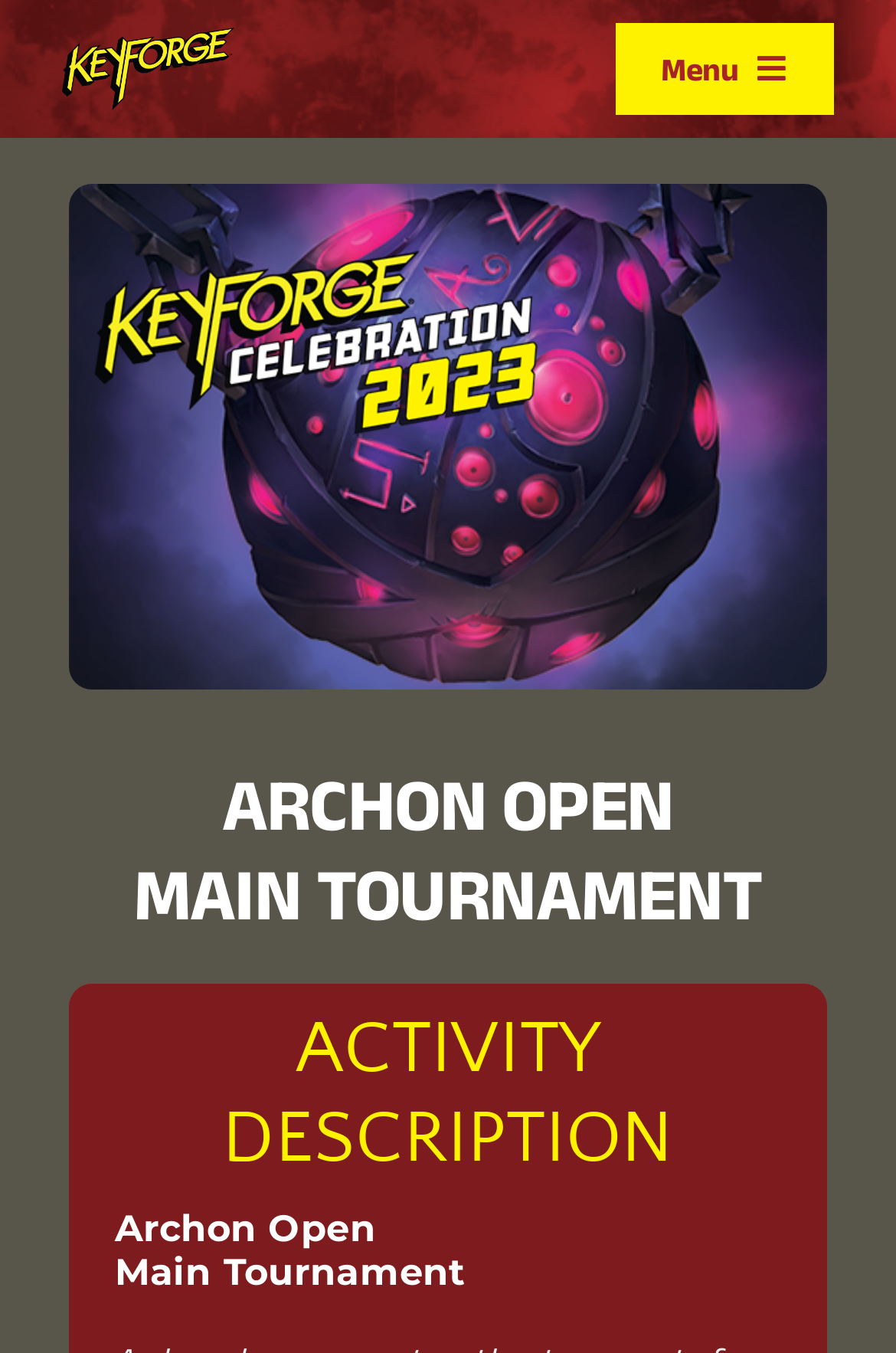Please determine the bounding box coordinates of the area that needs to be clicked to complete this task: 'Click the More button'. The coordinates must be four float numbers between 0 and 1, formatted as [left, top, right, bottom].

[0.0, 0.561, 0.167, 0.654]